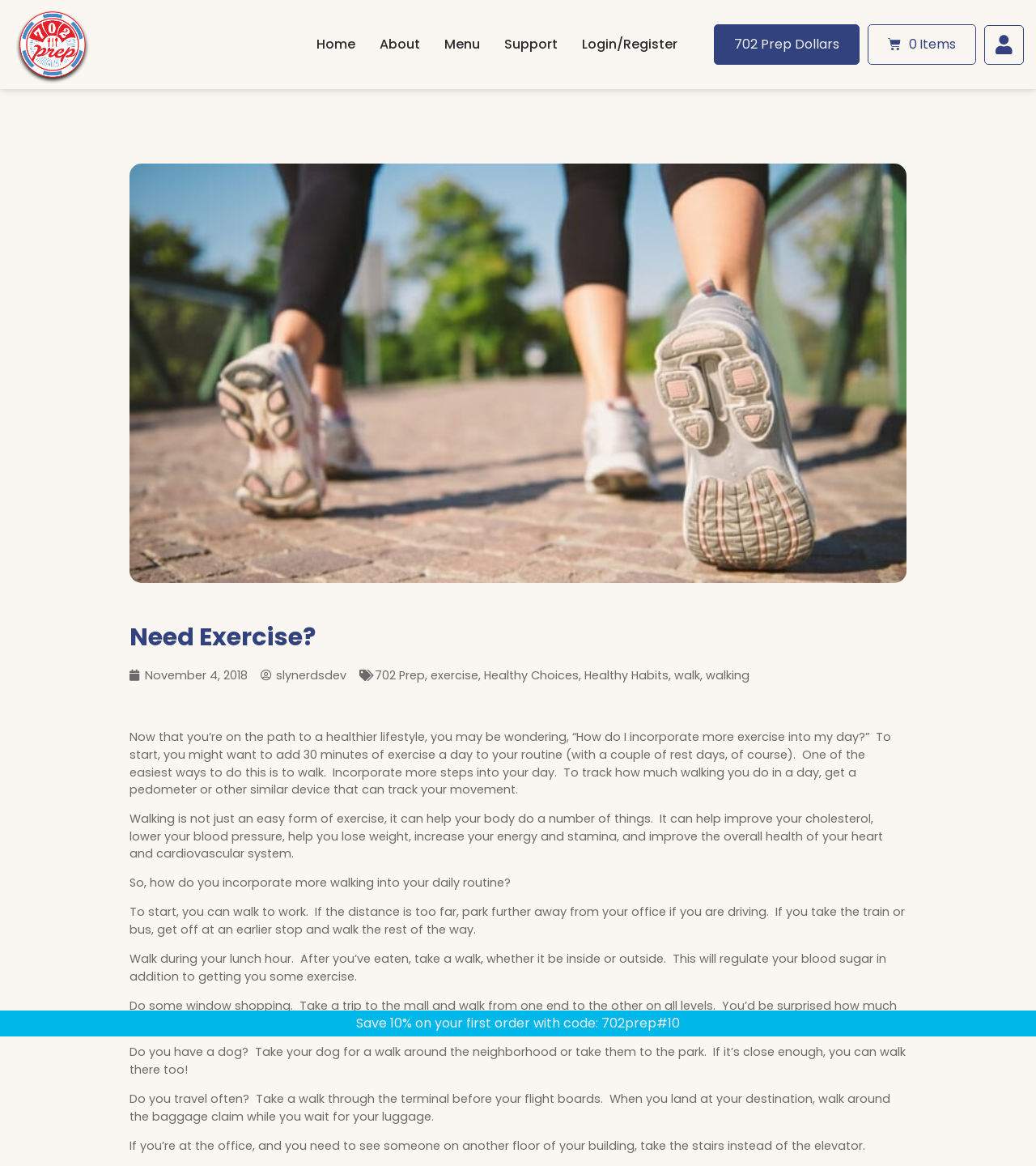Write an extensive caption that covers every aspect of the webpage.

The webpage is about incorporating exercise into daily life, specifically focusing on walking as a form of exercise. At the top of the page, there is a navigation menu with links to "Home", "About", "Menu", "Support", and "Login/Register". To the right of the navigation menu, there are two more links: "702 Prep Dollars" and "0 Items in Cart".

Below the navigation menu, there is a heading "Need Exercise?" followed by a series of static text elements that appear to be tags or keywords, including "exercise", "Healthy Choices", "Healthy Habits", "walk", and "walking".

The main content of the page is a series of paragraphs that discuss the benefits of walking as exercise, including improving cholesterol, lowering blood pressure, and increasing energy and stamina. The text also provides suggestions for incorporating more walking into daily life, such as walking to work, during lunch, or while doing errands. Additionally, there are suggestions for walking with a dog or while traveling.

At the bottom of the page, there is a promotional message offering 10% off the first order with a specific code. Overall, the page is focused on providing information and encouragement for incorporating walking into daily life as a form of exercise.